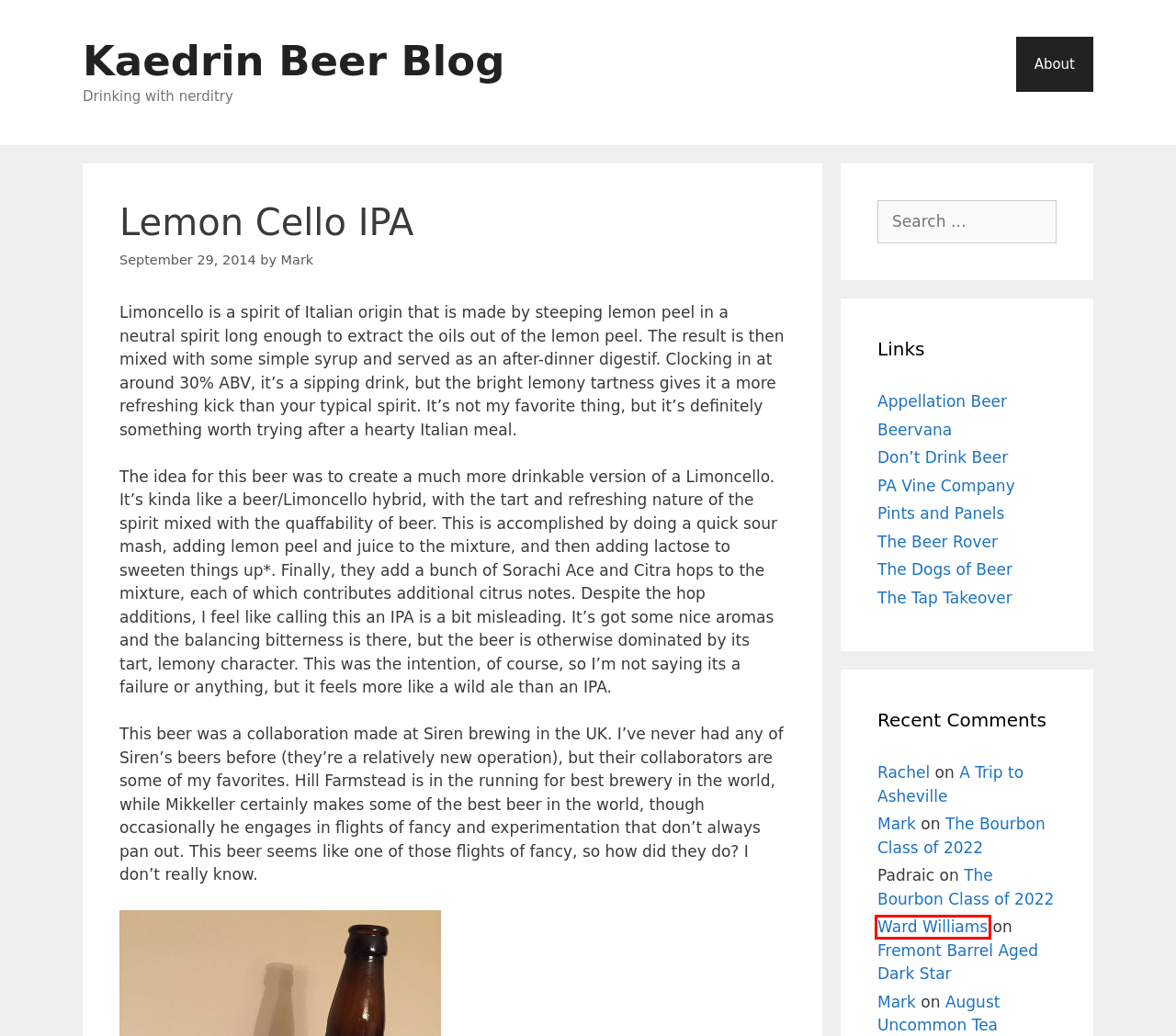You are provided with a screenshot of a webpage that includes a red rectangle bounding box. Please choose the most appropriate webpage description that matches the new webpage after clicking the element within the red bounding box. Here are the candidates:
A. A Trip to Asheville - Kaedrin Beer Blog
B. The Bourbon Class of 2022 - Kaedrin Beer Blog
C. Better Tomorrow Financial
D. Pints and Panels
E. Fremont Barrel Aged Dark Star - Kaedrin Beer Blog
F. About - Kaedrin Beer Blog
G. Appellation Beer – Considering beer from and of a place
H. Mark, Author at Kaedrin Beer Blog

C